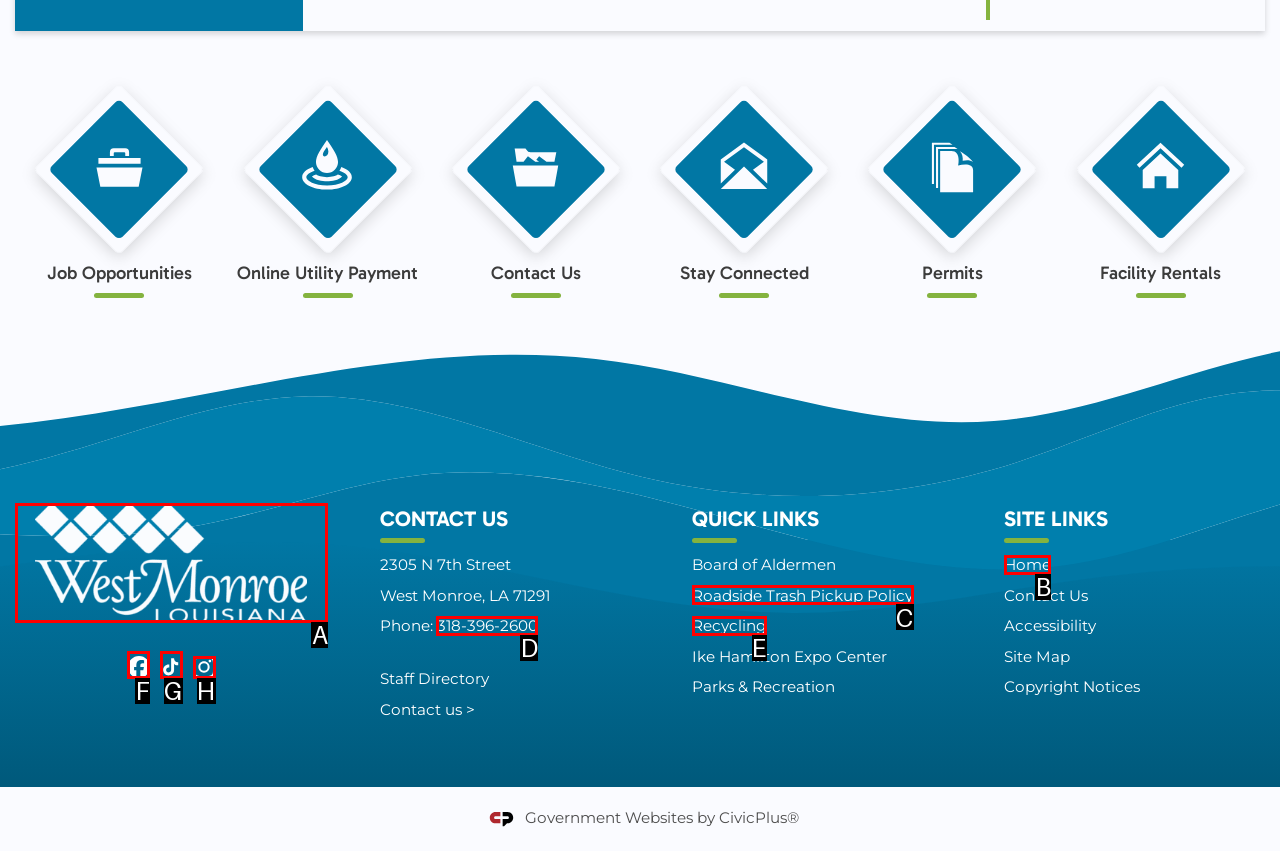For the instruction: Go to Home, which HTML element should be clicked?
Respond with the letter of the appropriate option from the choices given.

B